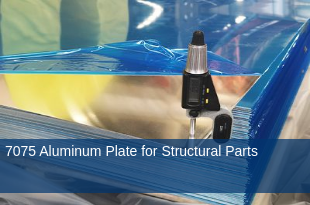Explain what is happening in the image with as much detail as possible.

The image showcases a close-up of a 7075 aluminum plate, primarily used for structural parts in automotive applications. The aluminum plate is prominently displayed with a shiny, reflective surface, encapsulated under protective plastic wrap. A measuring device is attached to the edge of the plate, emphasizing the precision and quality control associated with aluminum manufacturing. This specific alloy, known for its strength and lightweight properties, is ideal for high-performance applications. The caption highlights its designation as "7075 Aluminum Plate for Structural Parts," indicating its suitability for demanding structural needs in vehicles and other applications.